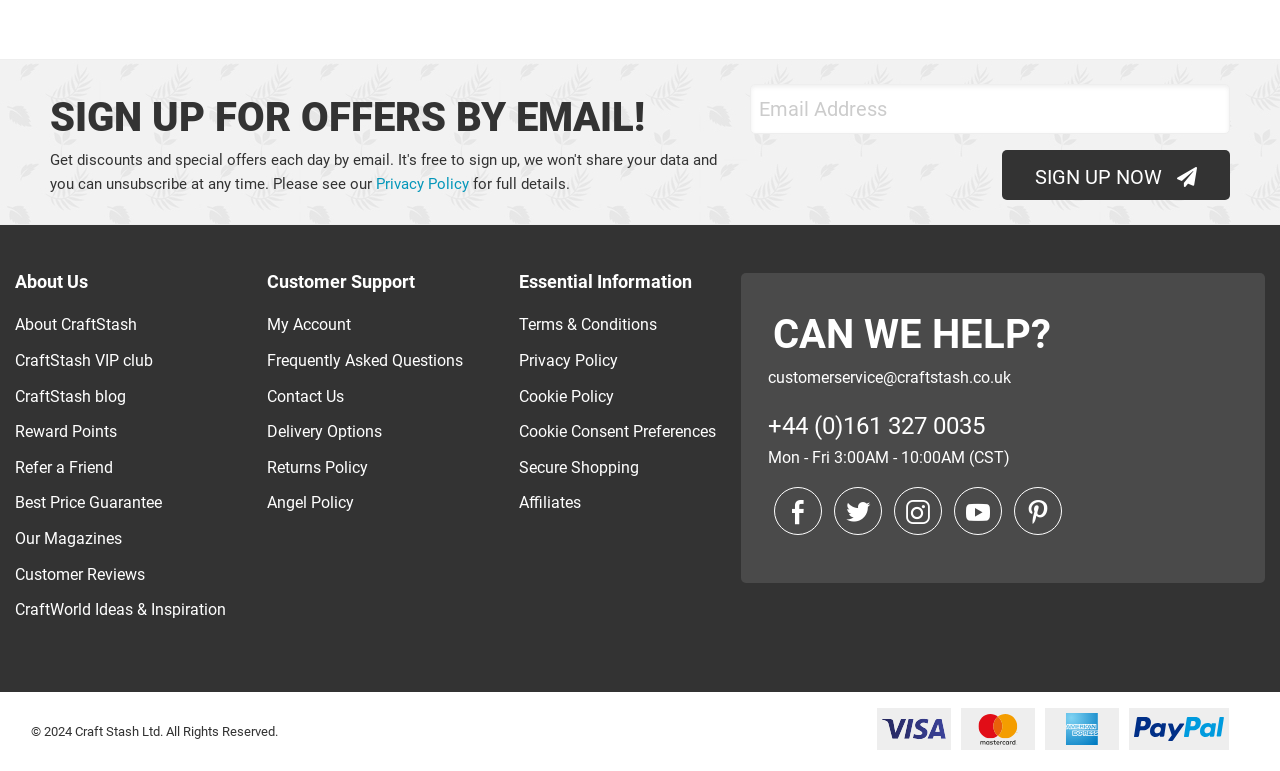Extract the bounding box coordinates for the UI element described by the text: "Sign Up Now". The coordinates should be in the form of [left, top, right, bottom] with values between 0 and 1.

[0.783, 0.195, 0.961, 0.26]